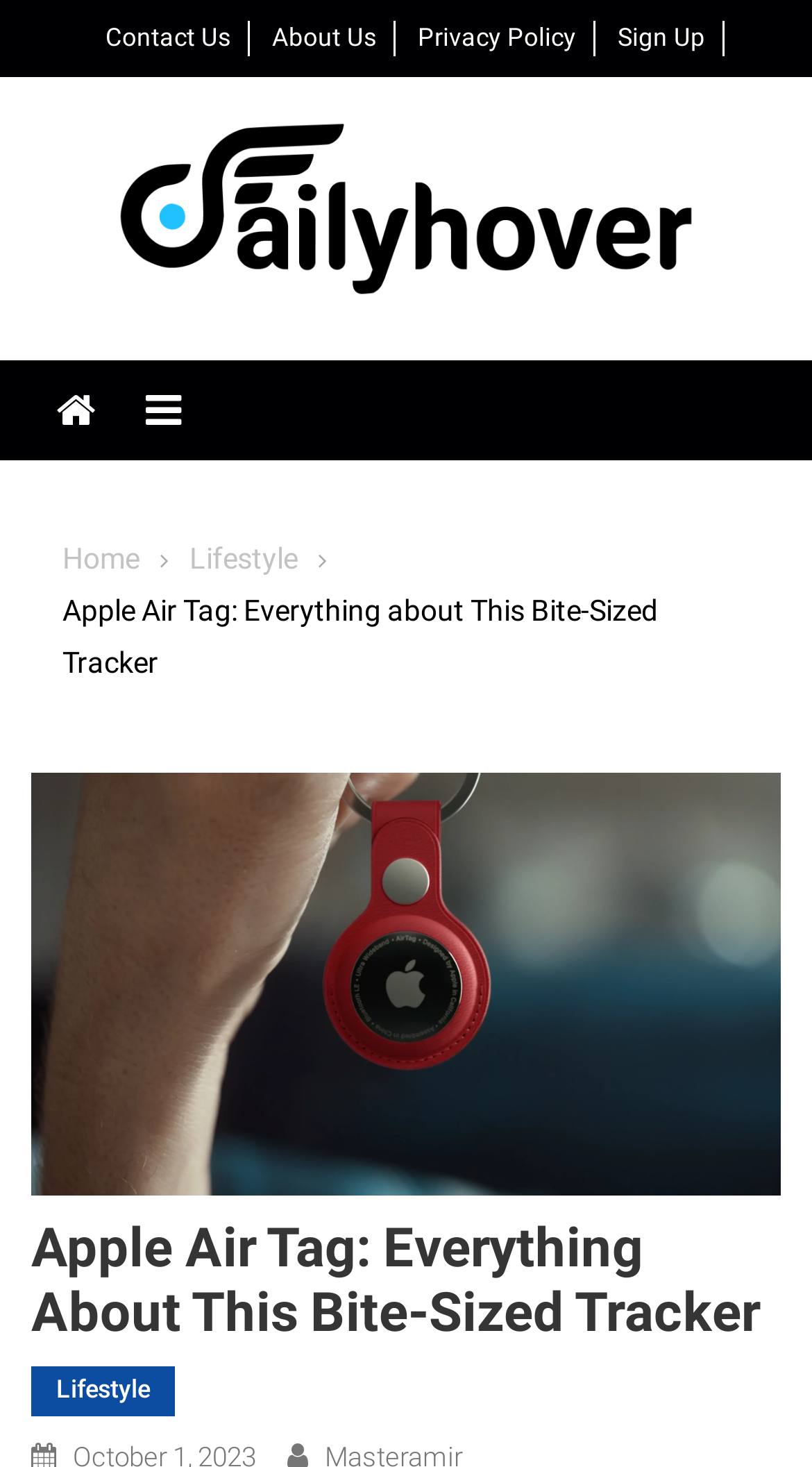Using the description: "About Us", identify the bounding box of the corresponding UI element in the screenshot.

[0.335, 0.016, 0.463, 0.035]